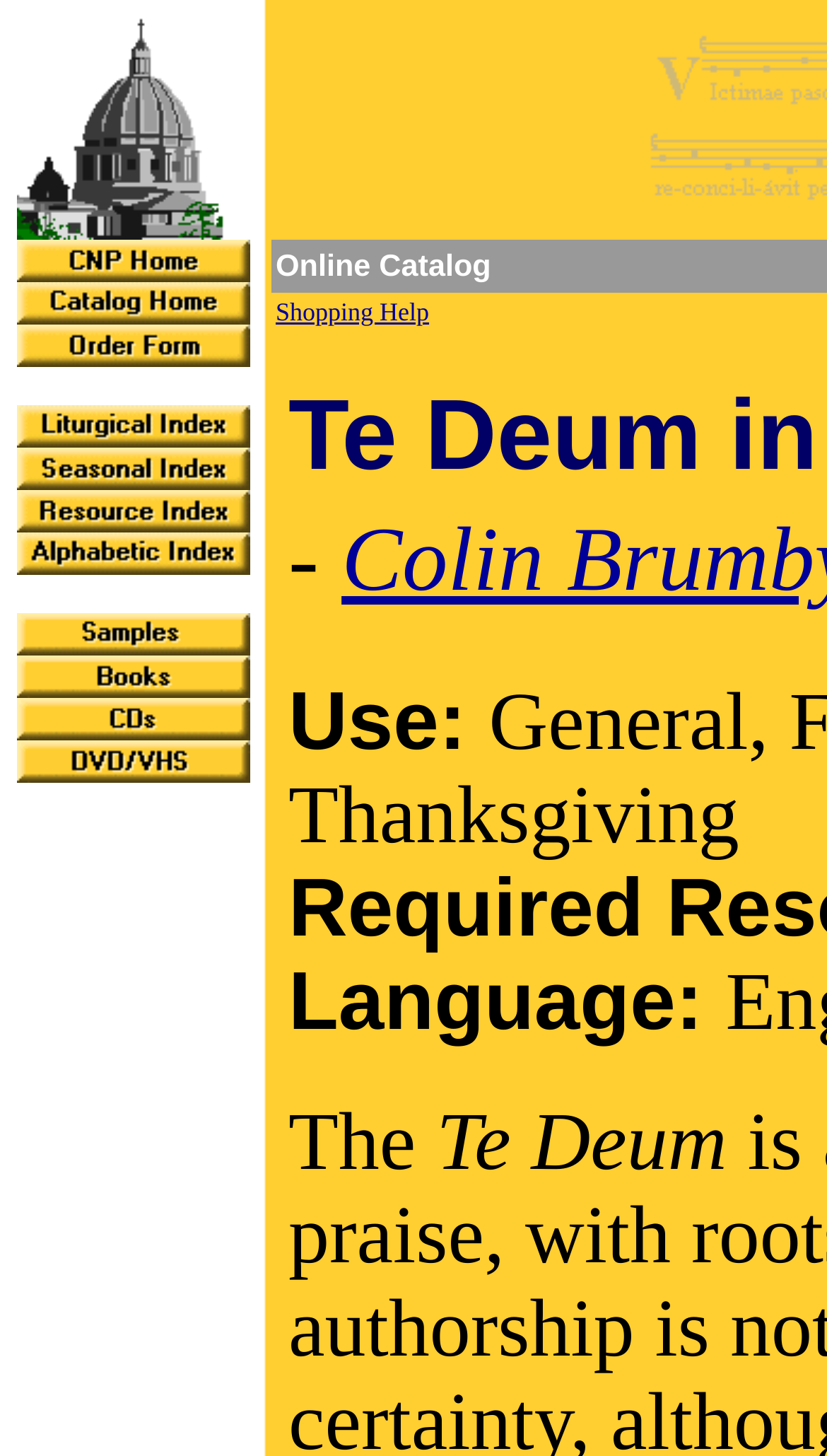How many rows are there in the navigation table?
Analyze the image and provide a thorough answer to the question.

The navigation table has two rows, with the first row containing the logo and the second row containing the navigation links.